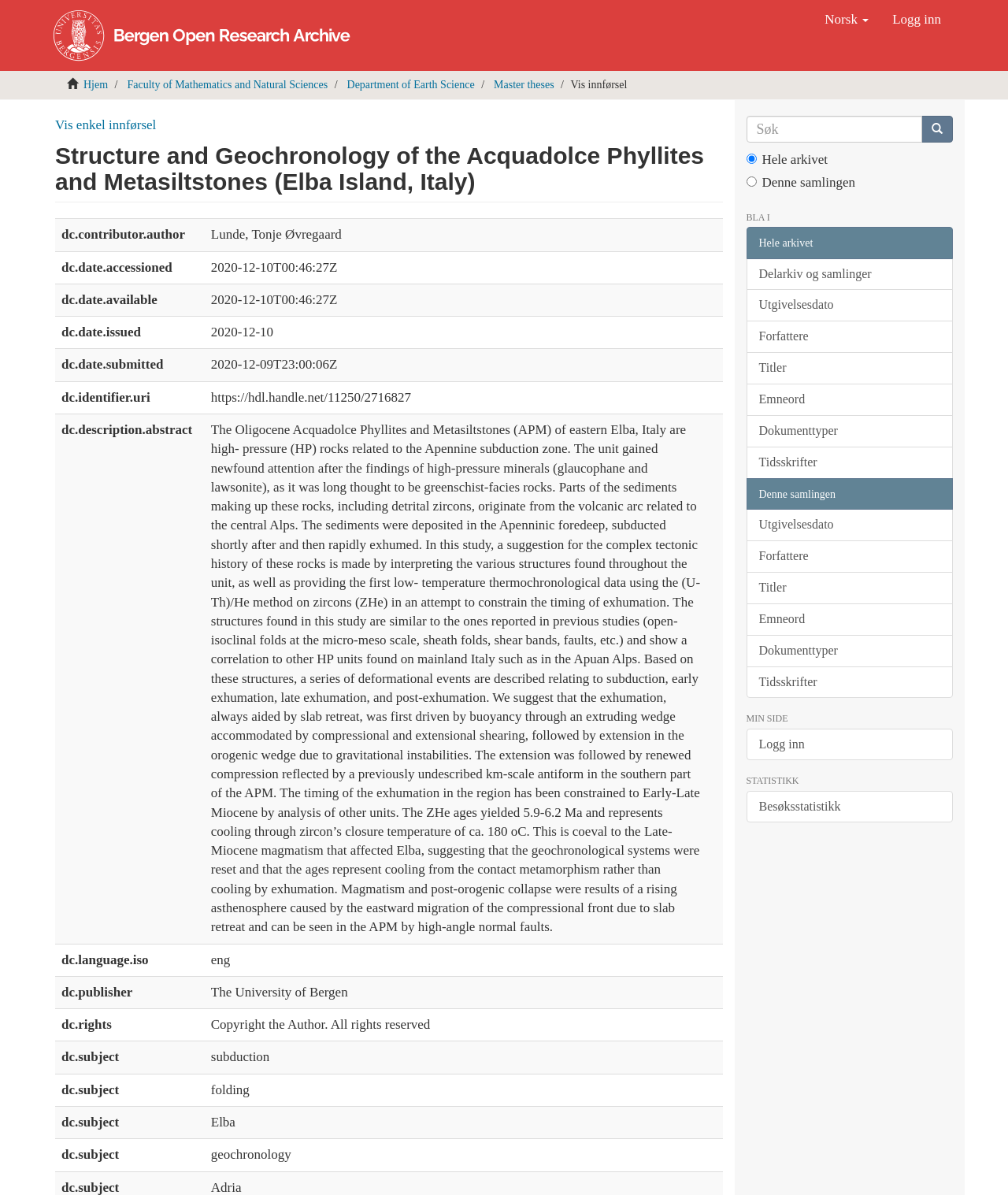Provide the bounding box coordinates of the section that needs to be clicked to accomplish the following instruction: "Search in the archive."

[0.74, 0.097, 0.915, 0.119]